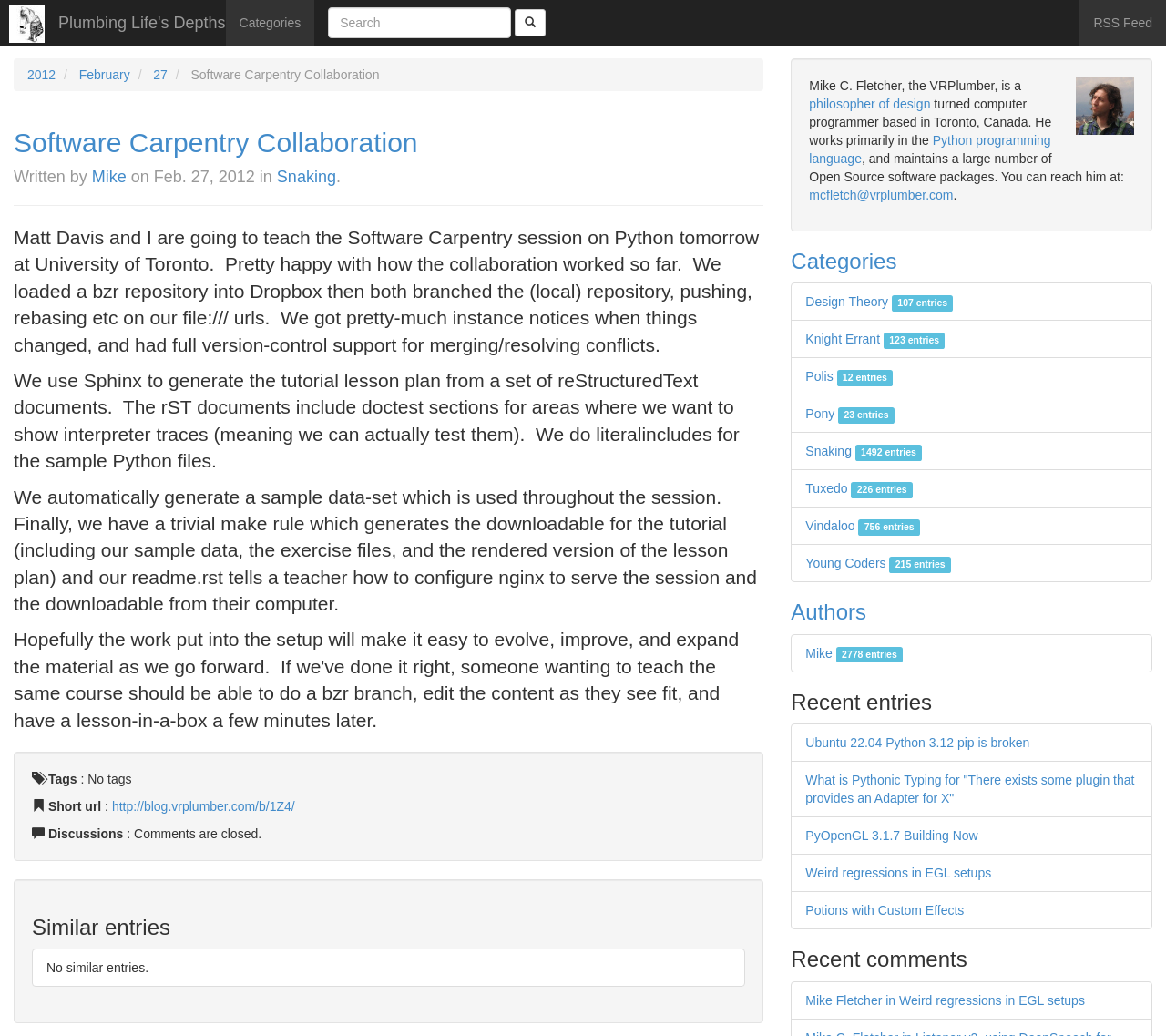Pinpoint the bounding box coordinates for the area that should be clicked to perform the following instruction: "Go to the RSS Feed".

[0.926, 0.0, 1.0, 0.044]